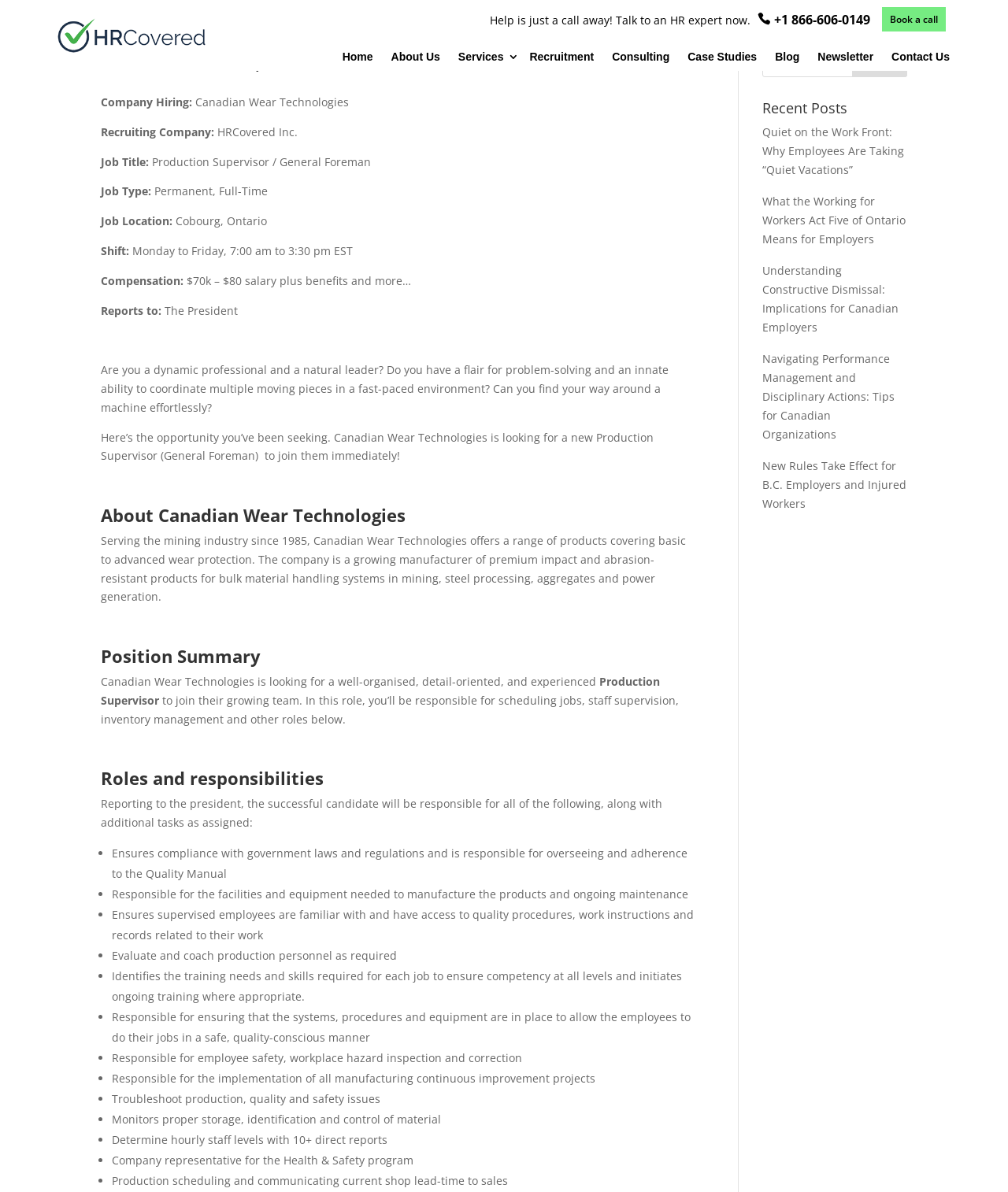Please answer the following question using a single word or phrase: What is the role of the Production Supervisor?

Scheduling jobs, staff supervision, inventory management